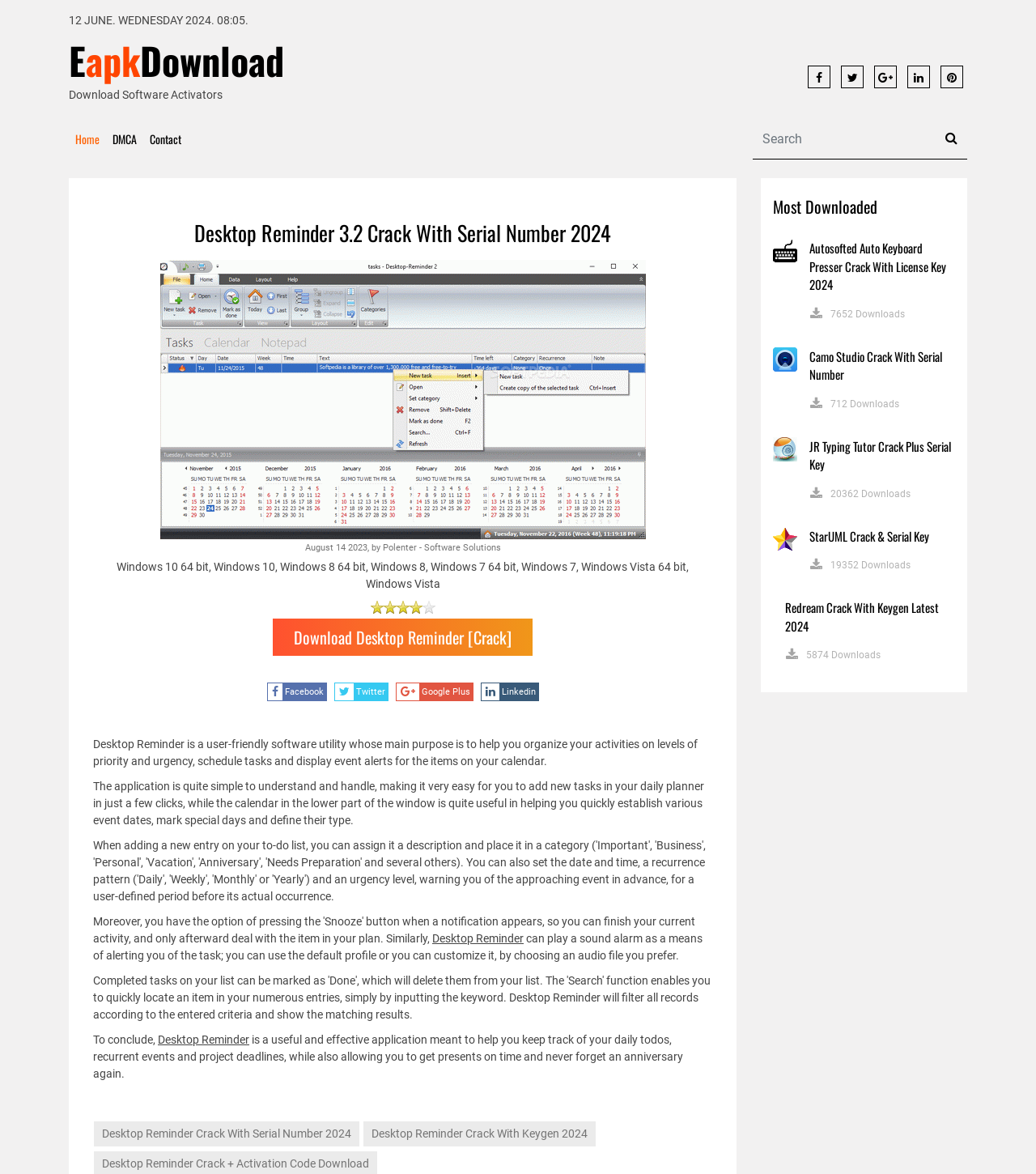Produce an elaborate caption capturing the essence of the webpage.

This webpage appears to be a software download page for Desktop Reminder 3.2 Crack With Keygen 2024. At the top, there is a date and time display showing "12 JUNE. WEDNESDAY 2024. 08:05." Below this, there is a link to "EapkDownload" and a heading with the same text. To the right of this, there are links to "Home", "DMCA", and "Contact". 

A search bar is located on the right side of the page, with a button to the right of the search field. 

Below the search bar, there is a heading that reads "Desktop Reminder 3.2 Crack With Serial Number 2024" and an image related to the software. The image is accompanied by text describing the software, including its purpose, features, and benefits. 

On the right side of the page, there are social media links to Facebook, Twitter, Google Plus, and LinkedIn. 

Further down the page, there are several sections of text describing the software's features, including its ability to play sound alarms, filter records, and help users keep track of daily tasks and events. 

Below these sections, there are three links to download the software, each with a different title, including "Desktop Reminder Crack With Serial Number 2024", "Desktop Reminder Crack With Keygen 2024", and "Desktop Reminder Crack + Activation Code Download". 

On the right side of the page, there is a section titled "Most Downloaded" with links to other software downloads, including Autosofted Auto Keyboard Presser Crack With License Key 2024, Camo Studio Crack With Serial Number, JR Typing Tutor Crack Plus Serial Key, StarUML Crack & Serial Key, and Redream Crack With Keygen Latest 2024. Each of these links has an accompanying image and a heading with the software title. The number of downloads for each software is also displayed.